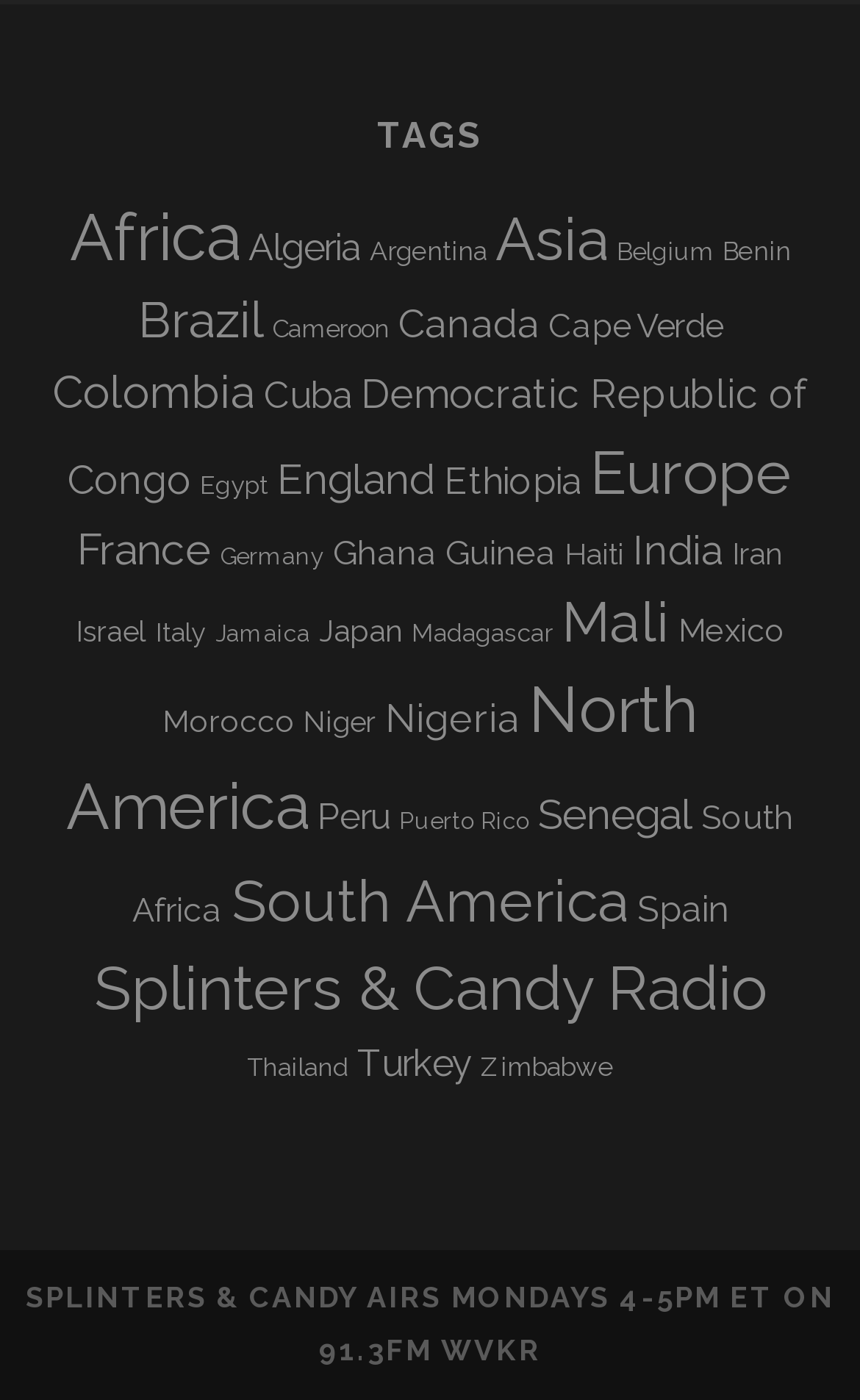Locate and provide the bounding box coordinates for the HTML element that matches this description: "Democratic Republic of Congo".

[0.078, 0.264, 0.94, 0.358]